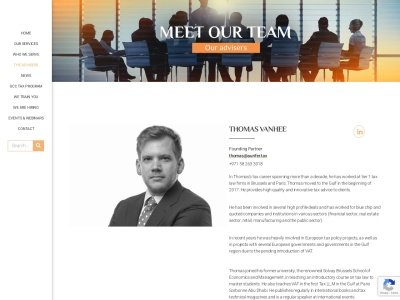What is the title of the heading?
Based on the screenshot, answer the question with a single word or phrase.

MEET OUR TEAM